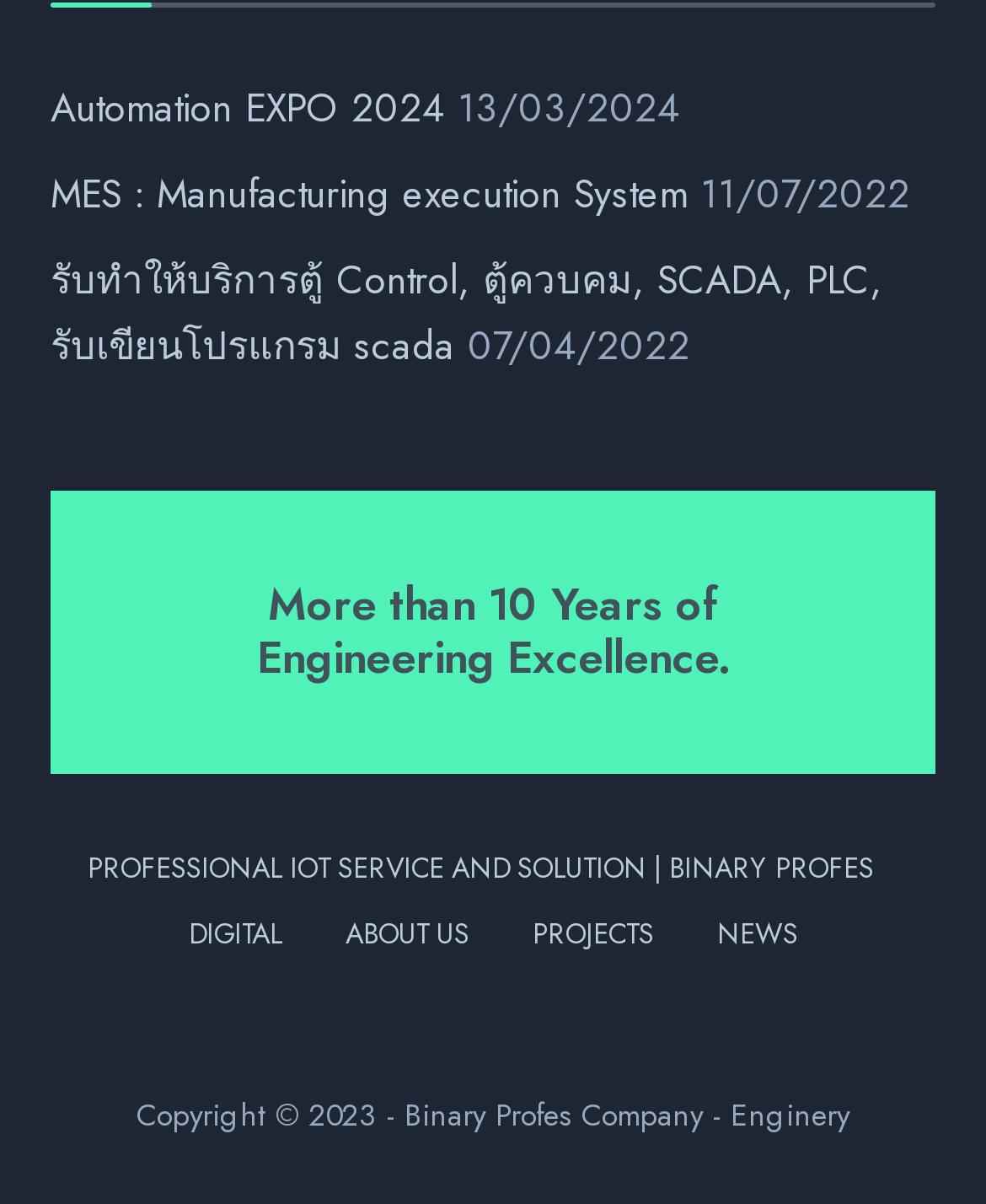Find and indicate the bounding box coordinates of the region you should select to follow the given instruction: "Visit MES : Manufacturing execution System".

[0.051, 0.139, 0.697, 0.185]